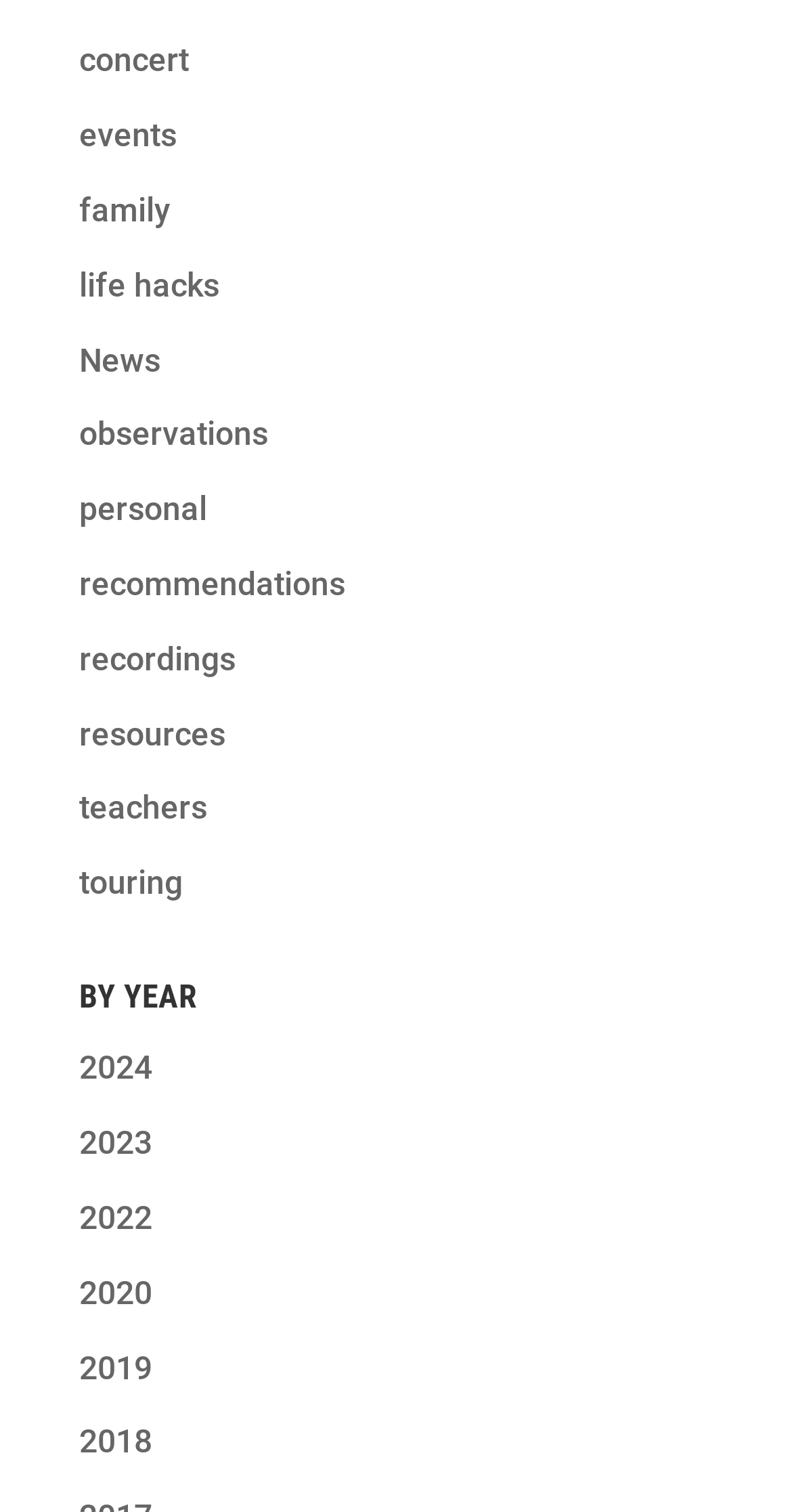Specify the bounding box coordinates of the region I need to click to perform the following instruction: "go to teachers page". The coordinates must be four float numbers in the range of 0 to 1, i.e., [left, top, right, bottom].

[0.1, 0.522, 0.262, 0.547]